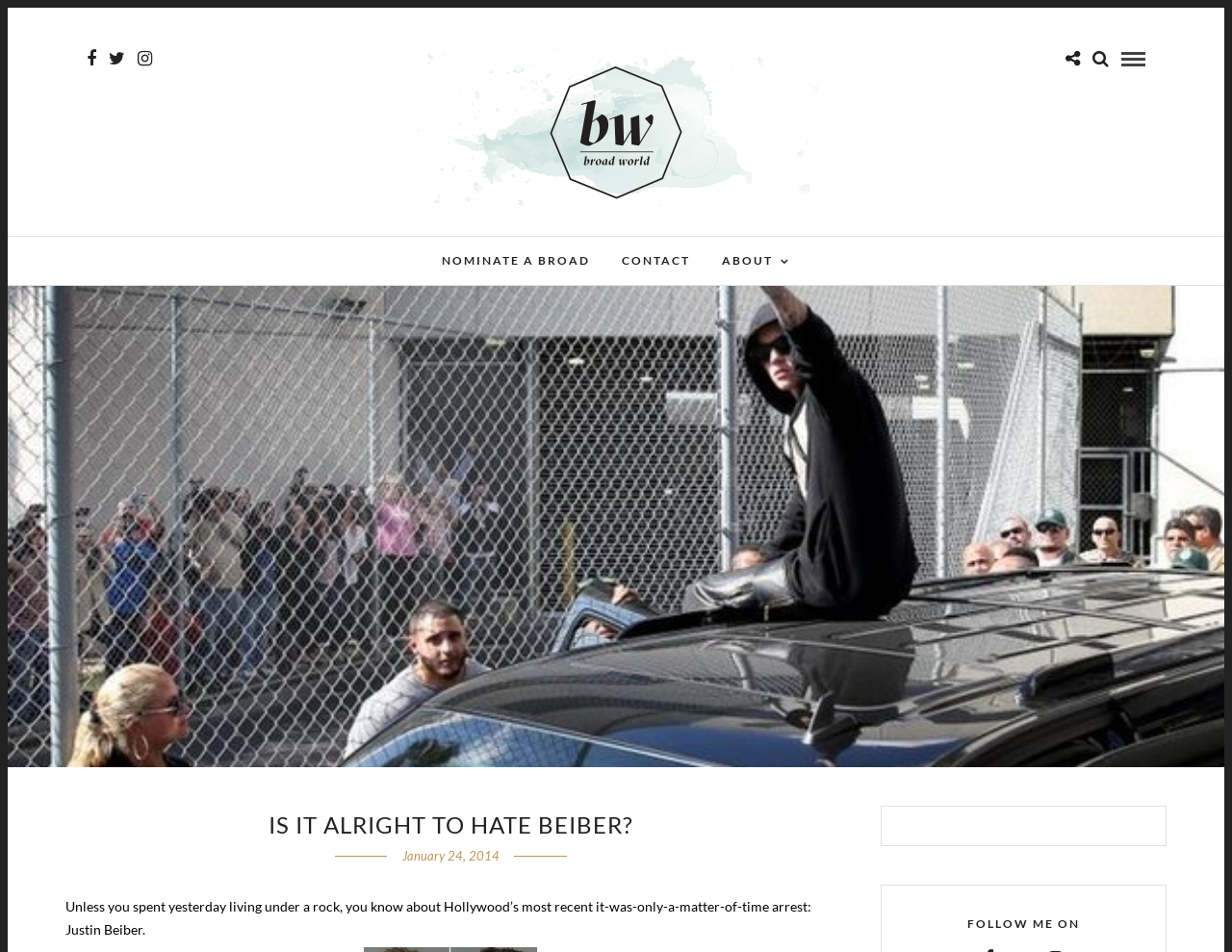Please answer the following question using a single word or phrase: 
What social media platform is the author asking followers to follow them on?

Not specified